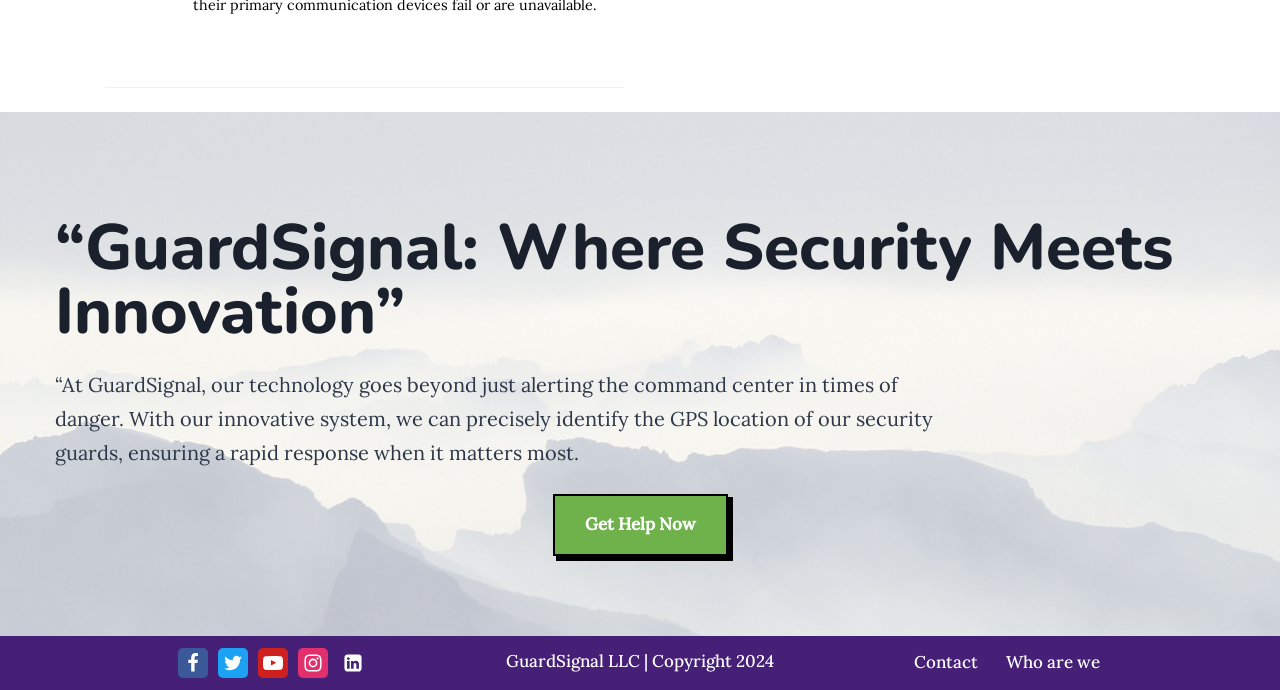How many links are present in the footer menu?
Could you answer the question in a detailed manner, providing as much information as possible?

The navigation element with the text 'Footer Menu' contains two links: 'Contact' and 'Who are we'. These links are part of the footer menu.